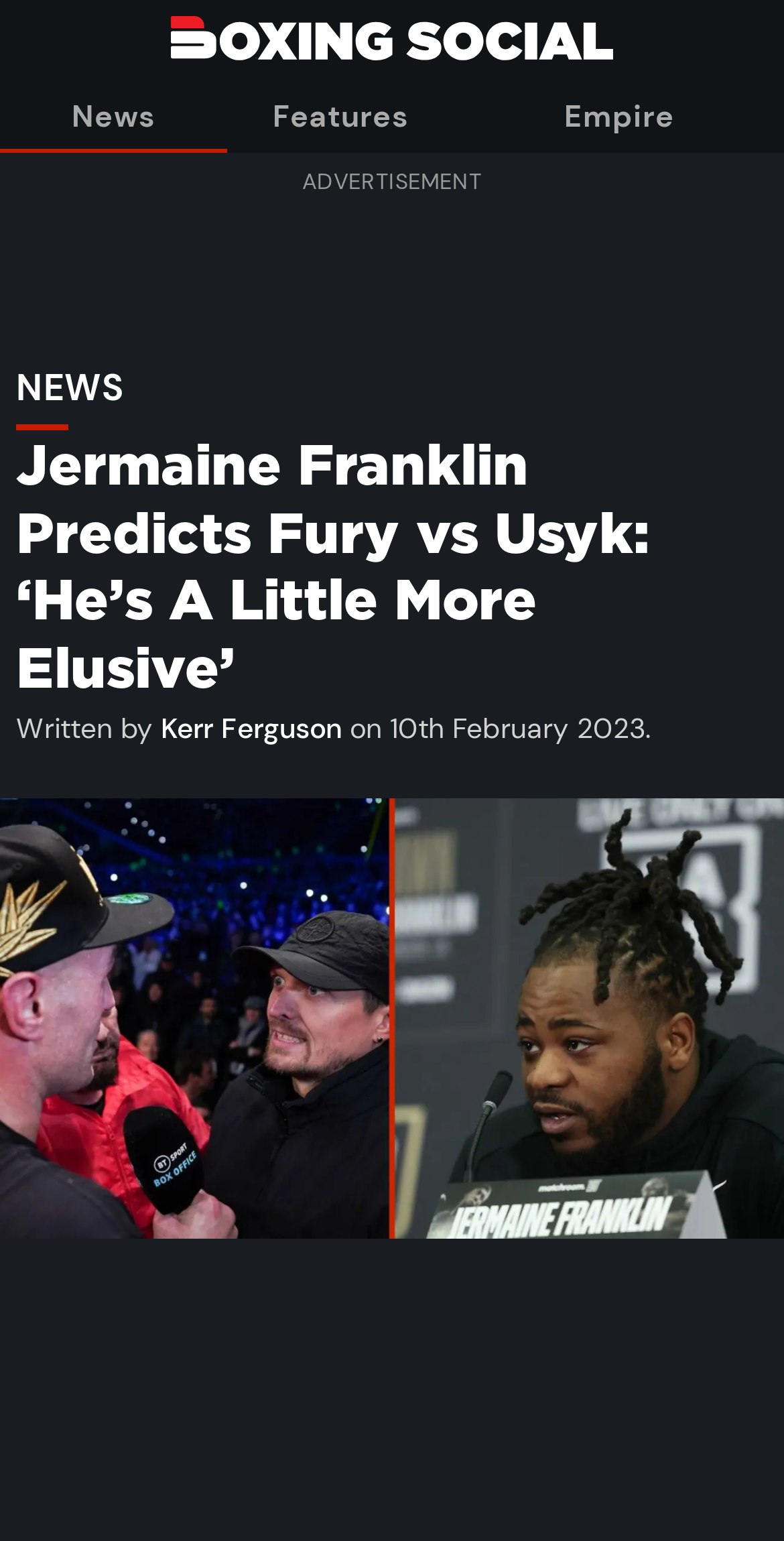Locate and extract the text of the main heading on the webpage.

Jermaine Franklin Predicts Fury vs Usyk: ‘He’s A Little More Elusive’